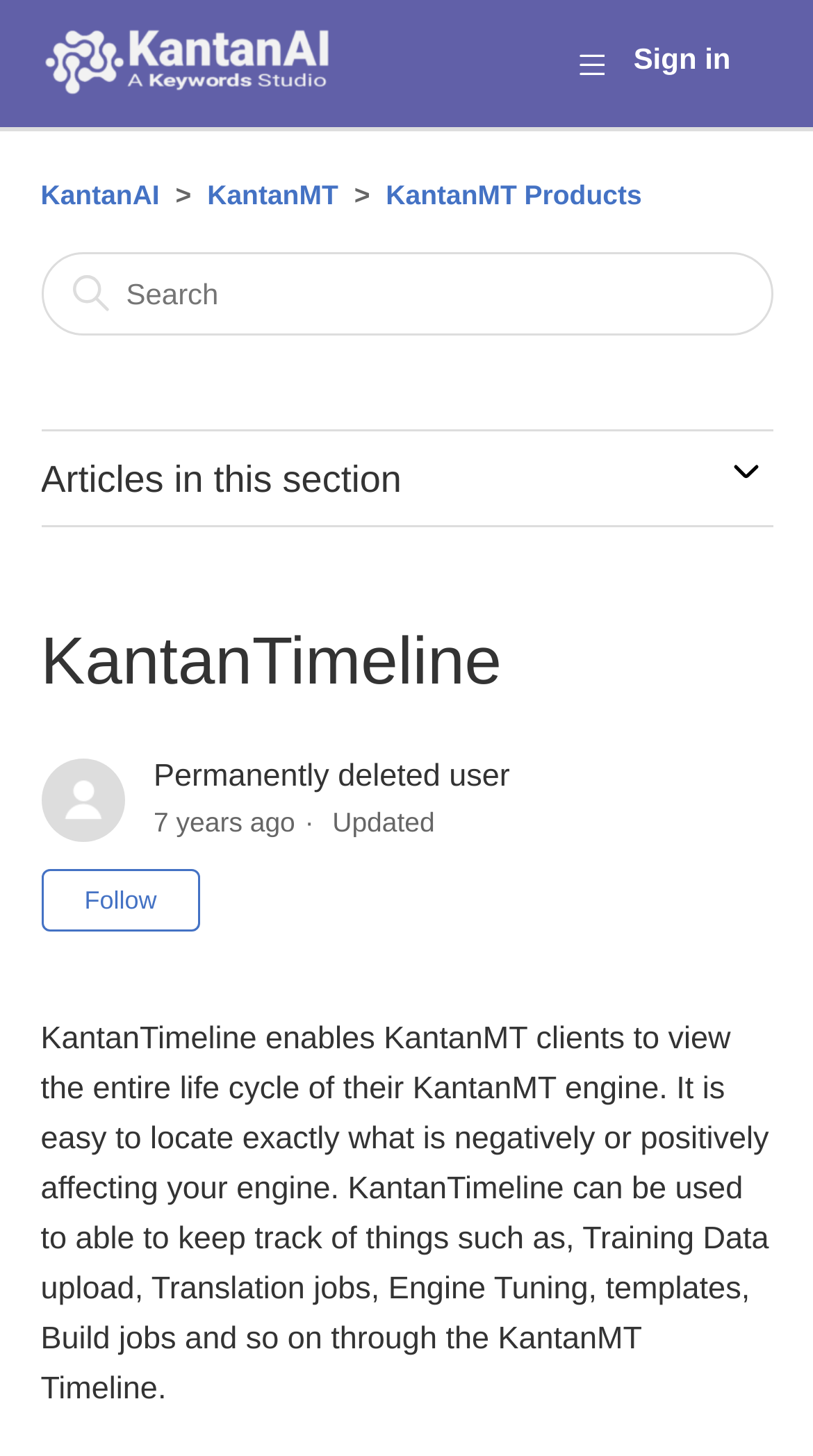Determine the bounding box coordinates of the clickable element to achieve the following action: 'Search'. Provide the coordinates as four float values between 0 and 1, formatted as [left, top, right, bottom].

[0.05, 0.172, 0.95, 0.23]